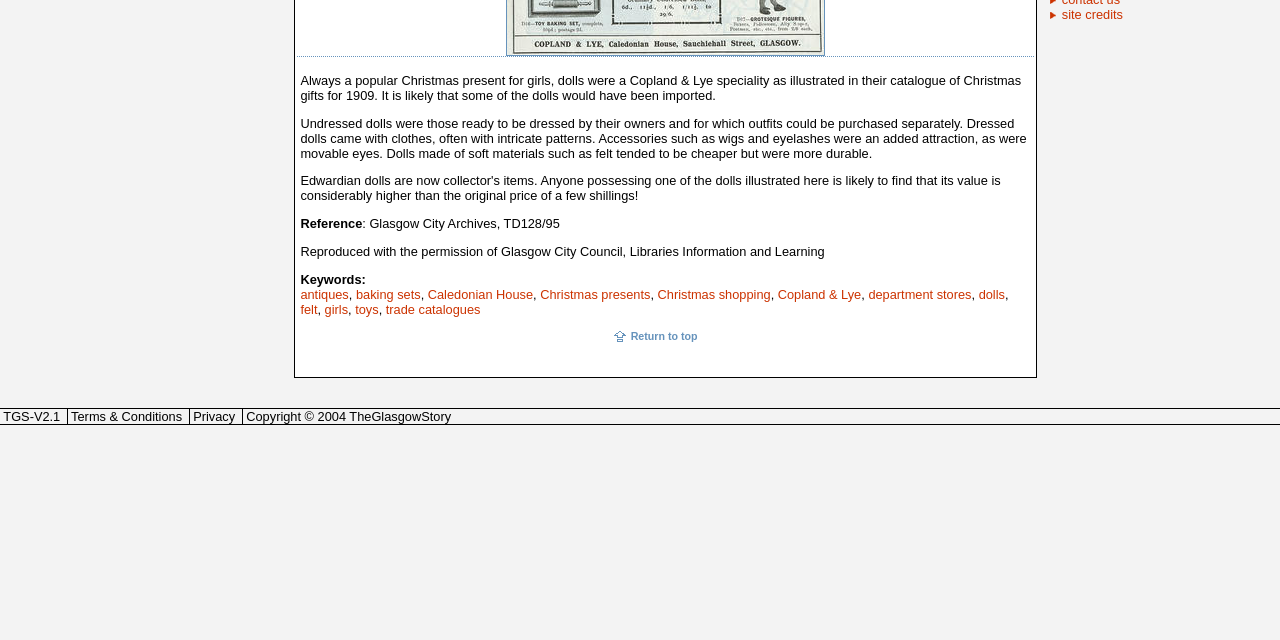Identify the bounding box for the UI element that is described as follows: "site credits".

[0.81, 0.011, 0.877, 0.034]